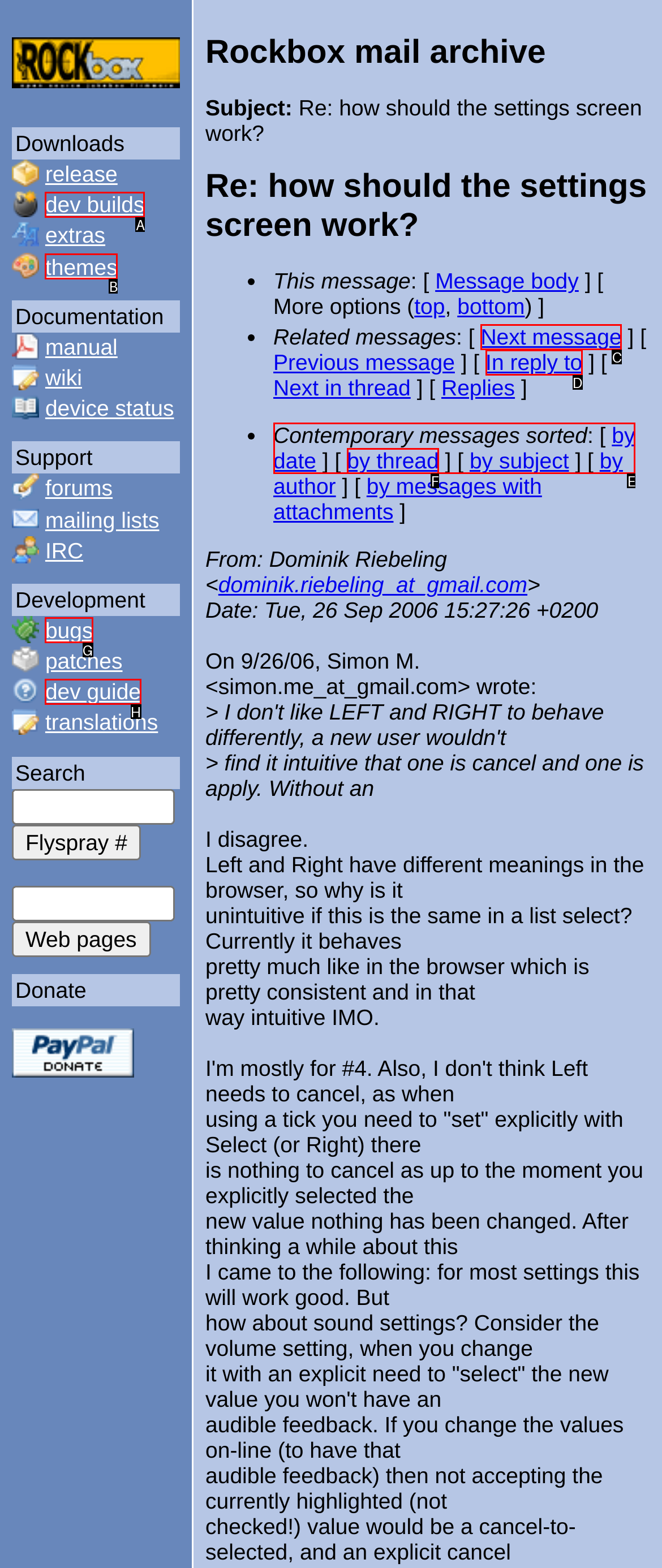Refer to the description: themes and choose the option that best fits. Provide the letter of that option directly from the options.

B